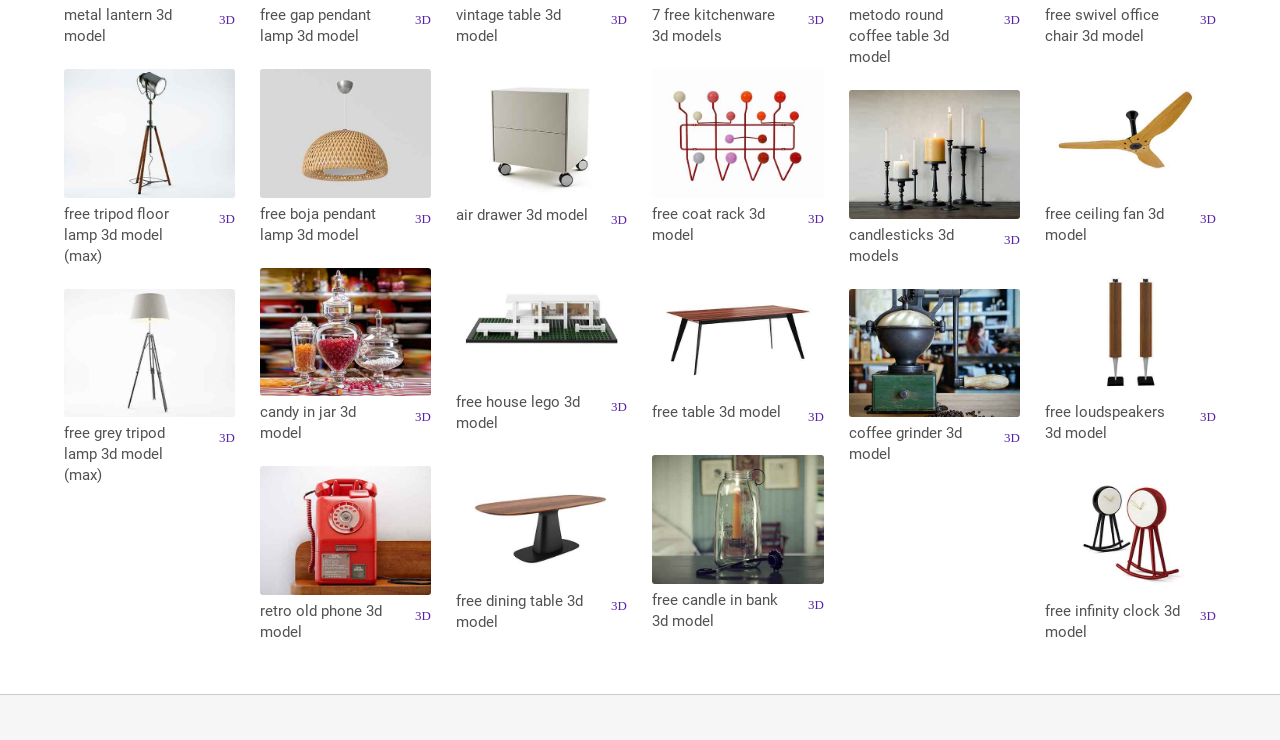How many 3D models are related to lighting on this webpage?
Give a detailed explanation using the information visible in the image.

I counted the number of 3D models that are related to lighting, such as lamps, lanterns, and candlesticks, and there are 5 of them on this webpage.